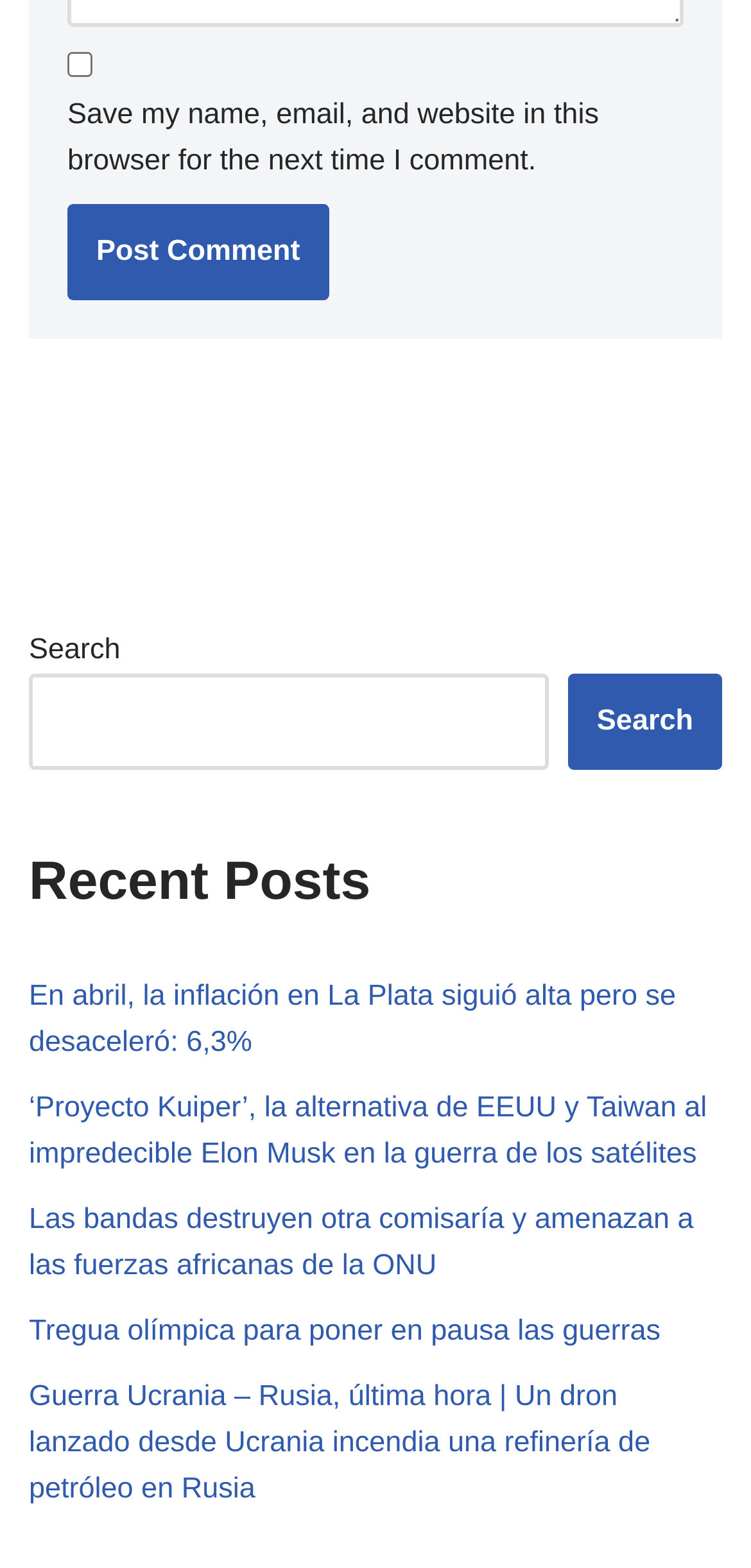How many search buttons are there? Look at the image and give a one-word or short phrase answer.

2